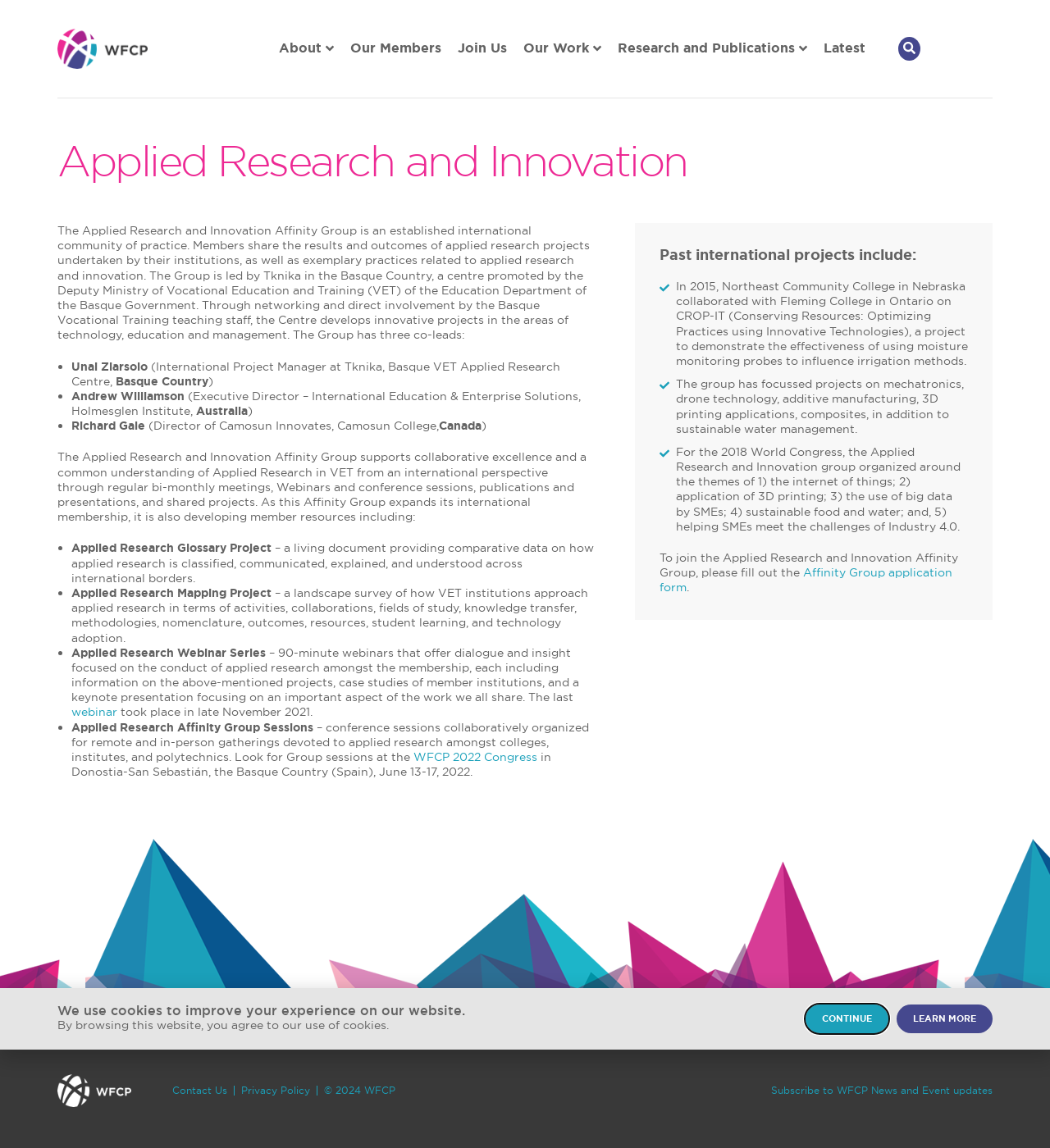Please identify the bounding box coordinates of the area I need to click to accomplish the following instruction: "Read the article about How to Decide On the Very Best Gold Flatware for Your Dining Table".

None